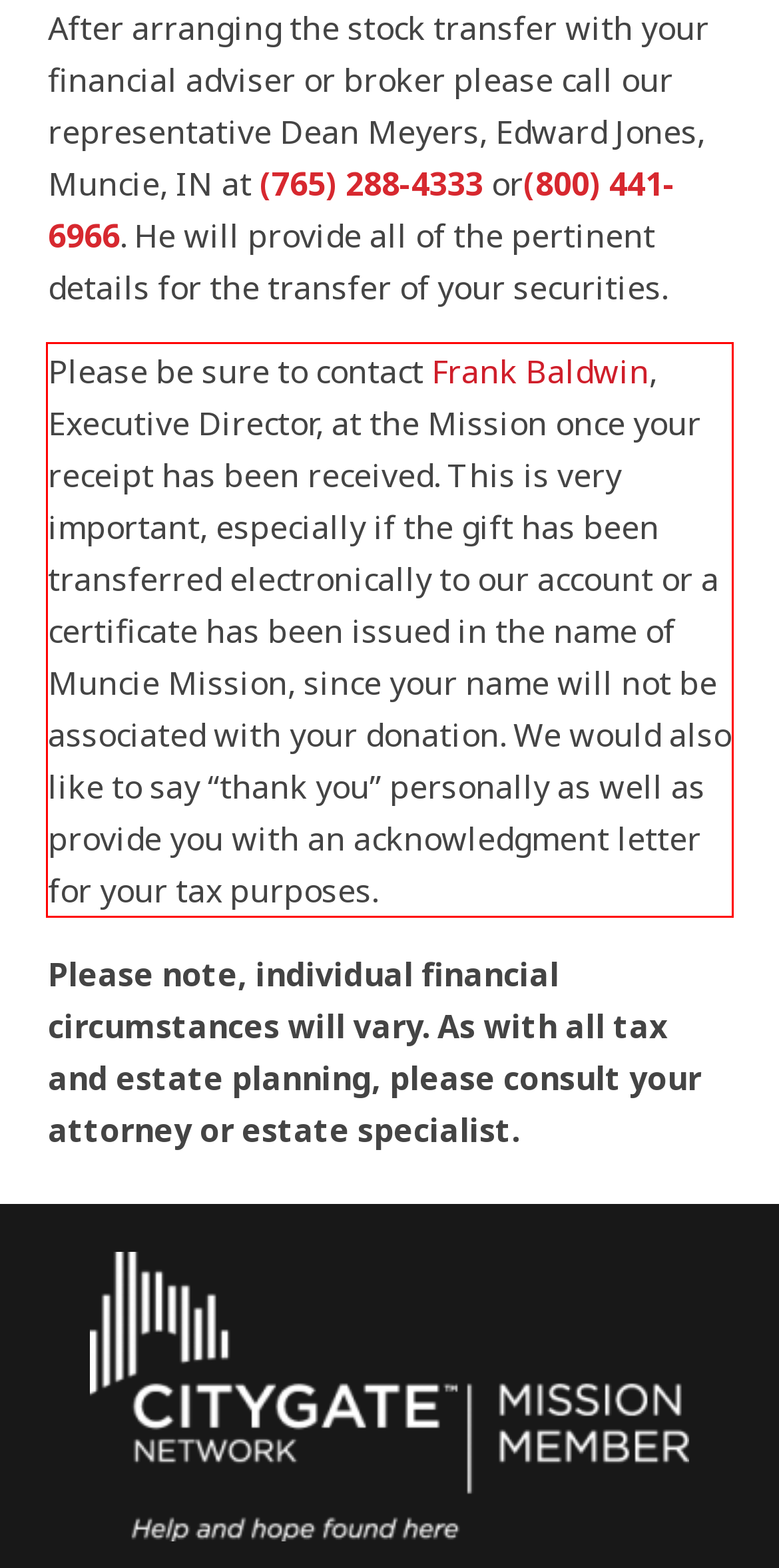You have a screenshot of a webpage where a UI element is enclosed in a red rectangle. Perform OCR to capture the text inside this red rectangle.

Please be sure to contact Frank Baldwin, Executive Director, at the Mission once your receipt has been received. This is very important, especially if the gift has been transferred electronically to our account or a certificate has been issued in the name of Muncie Mission, since your name will not be associated with your donation. We would also like to say “thank you” personally as well as provide you with an acknowledgment letter for your tax purposes.